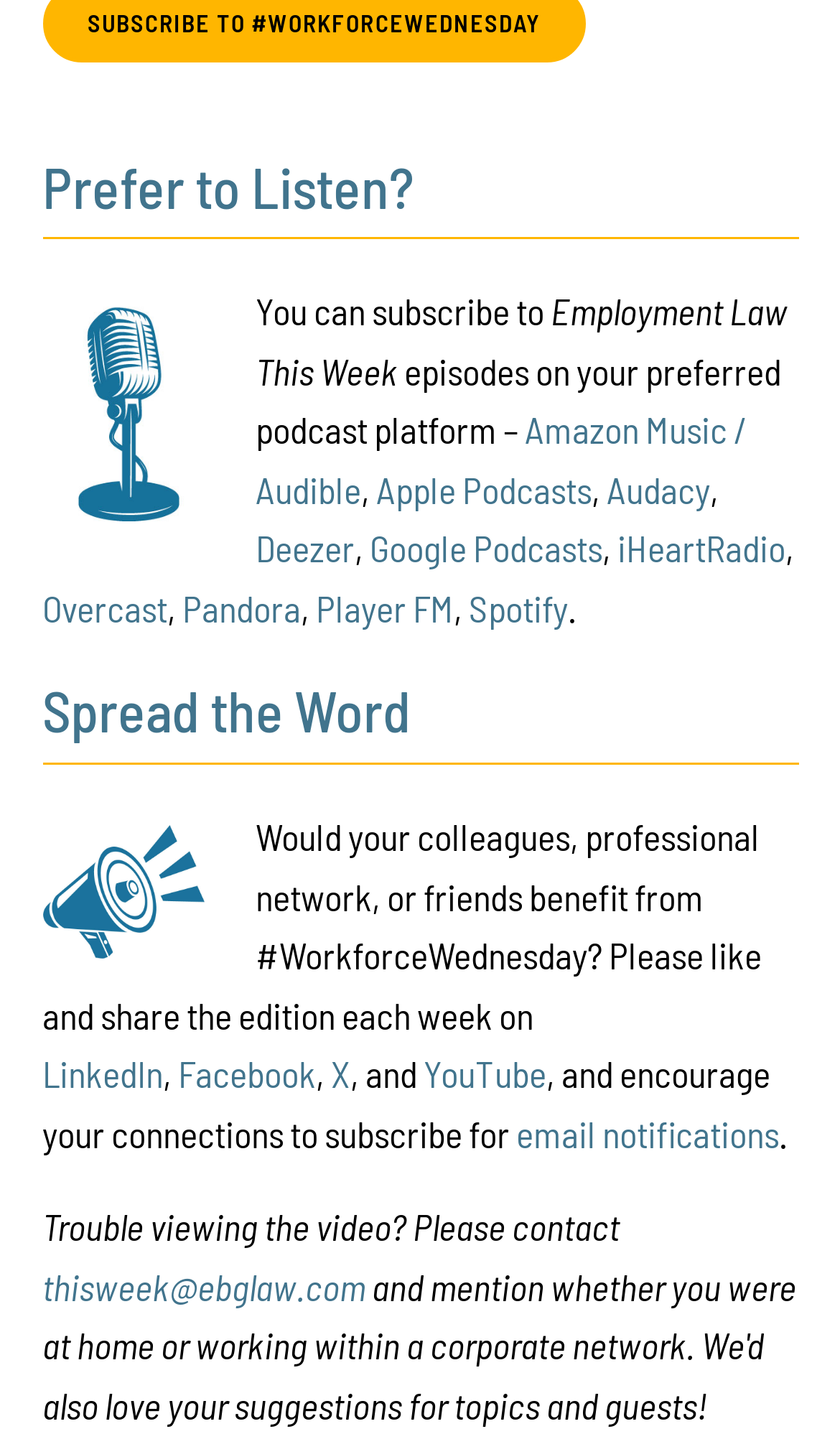Reply to the question with a brief word or phrase: How many podcast platforms are listed?

11